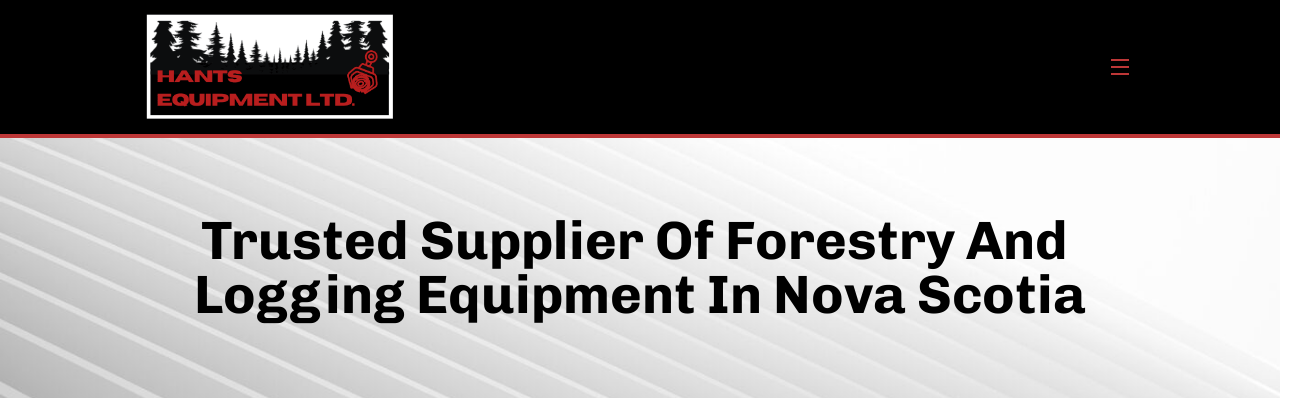Give a thorough caption of the image, focusing on all visible elements.

The image features the logo of Hants Equipment Ltd. prominently at the top, accompanied by a bold heading that declares the company as a "Trusted Supplier Of Forestry And Logging Equipment In Nova Scotia." The design showcases a professional aesthetic, with a sleek background that transitions from black to a light gray, creating a modern look. The text is clearly visible in a strong font that emphasizes the company's reliability and expertise in providing high-quality equipment tailored to the needs of the forestry and logging industry in the region. This conveys a strong message of trust and authority in their field.